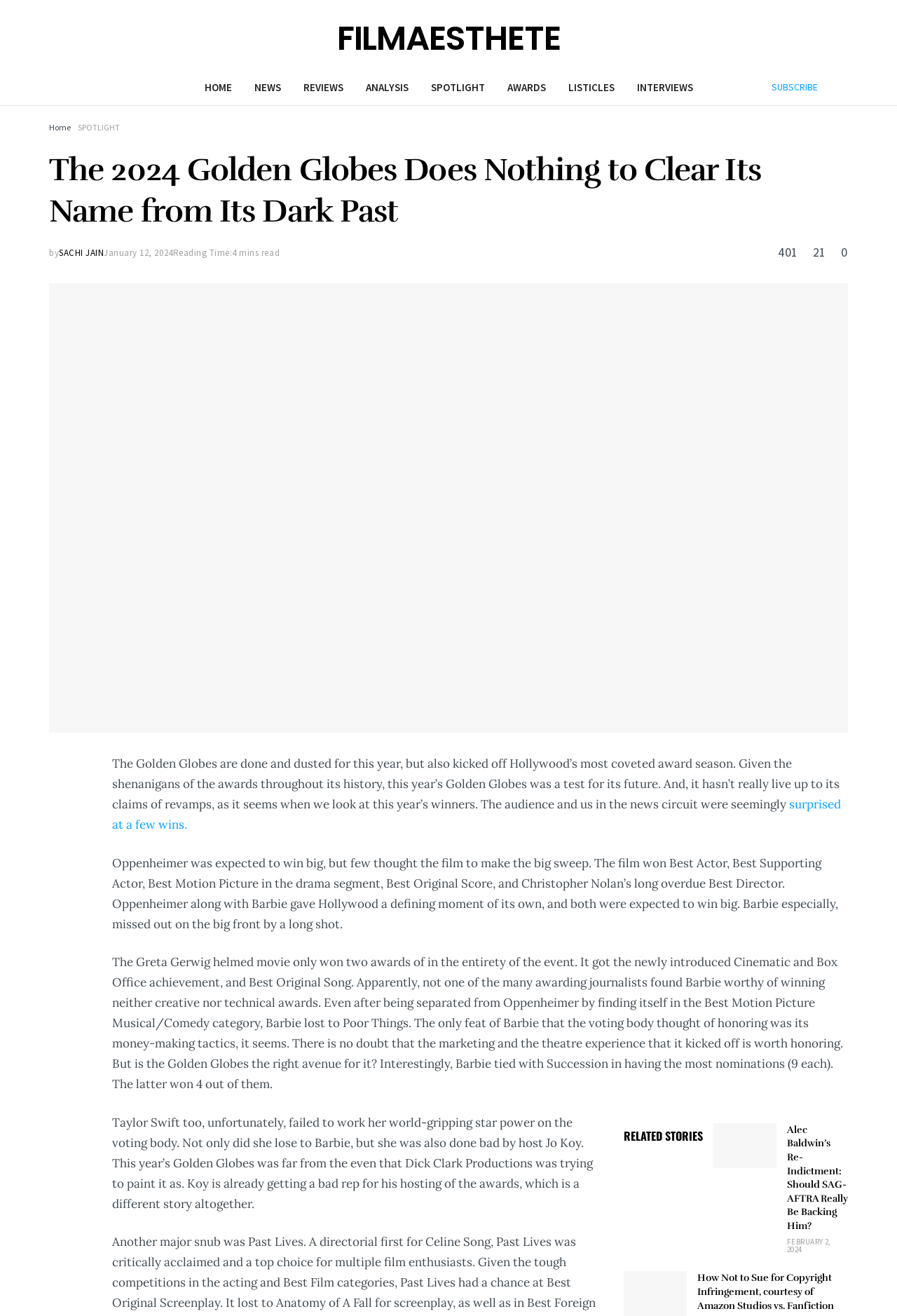Answer the following inquiry with a single word or phrase:
What is the name of the website?

Film Aesthete